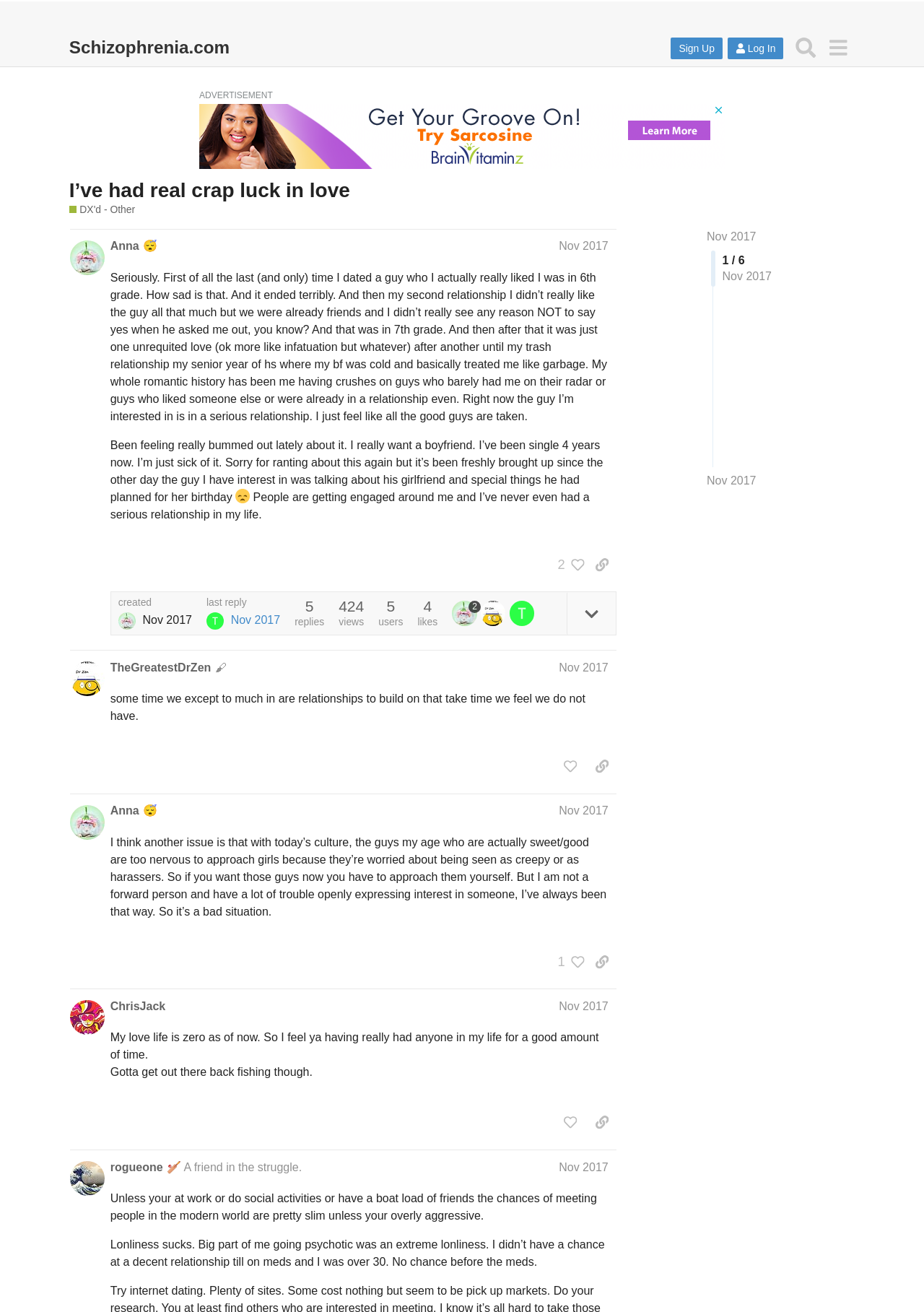Please mark the bounding box coordinates of the area that should be clicked to carry out the instruction: "Click on the 'Home' link".

None